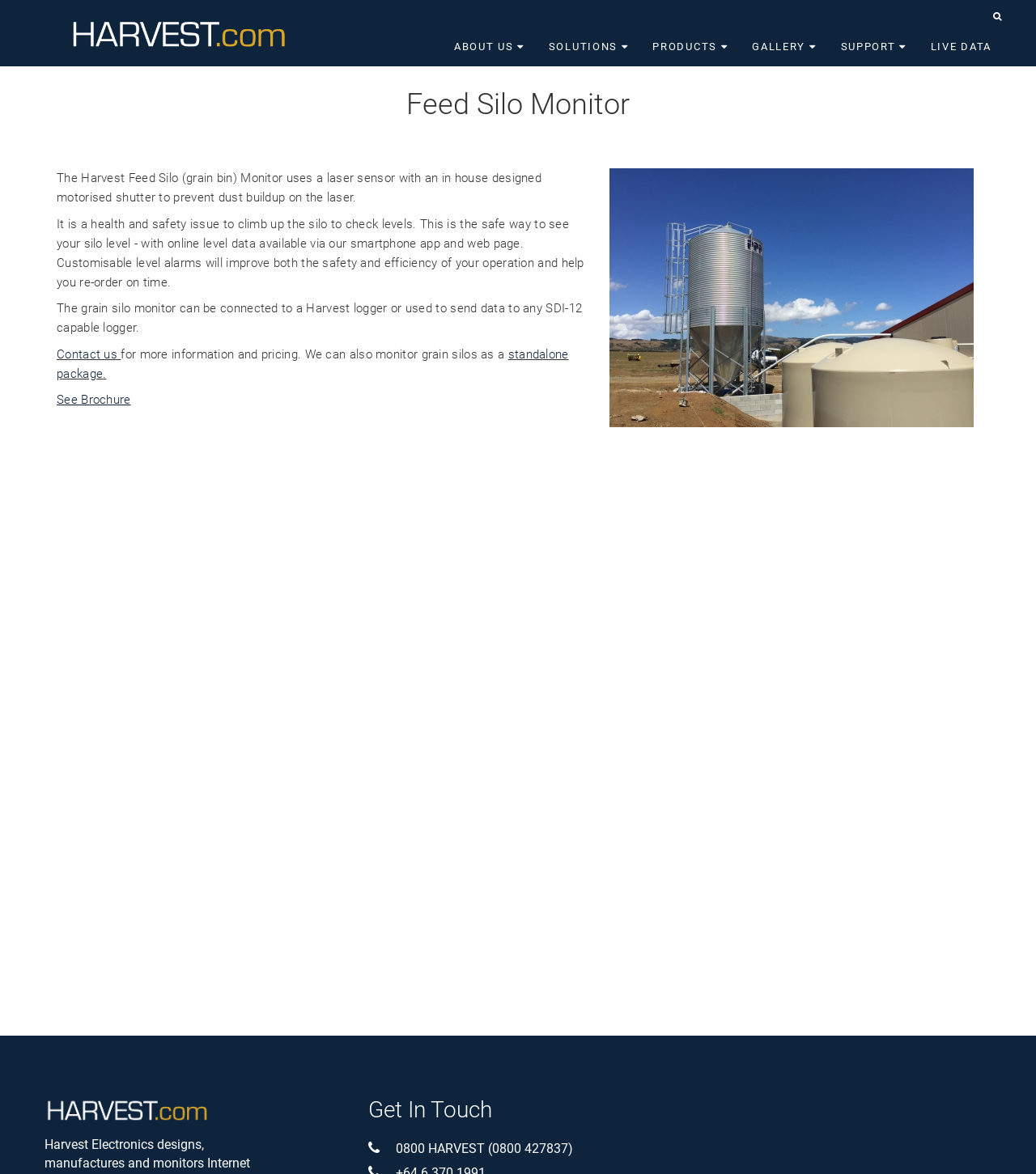Give a one-word or short phrase answer to the question: 
What is the benefit of using the Harvest Feed Silo Monitor?

Improved safety and efficiency